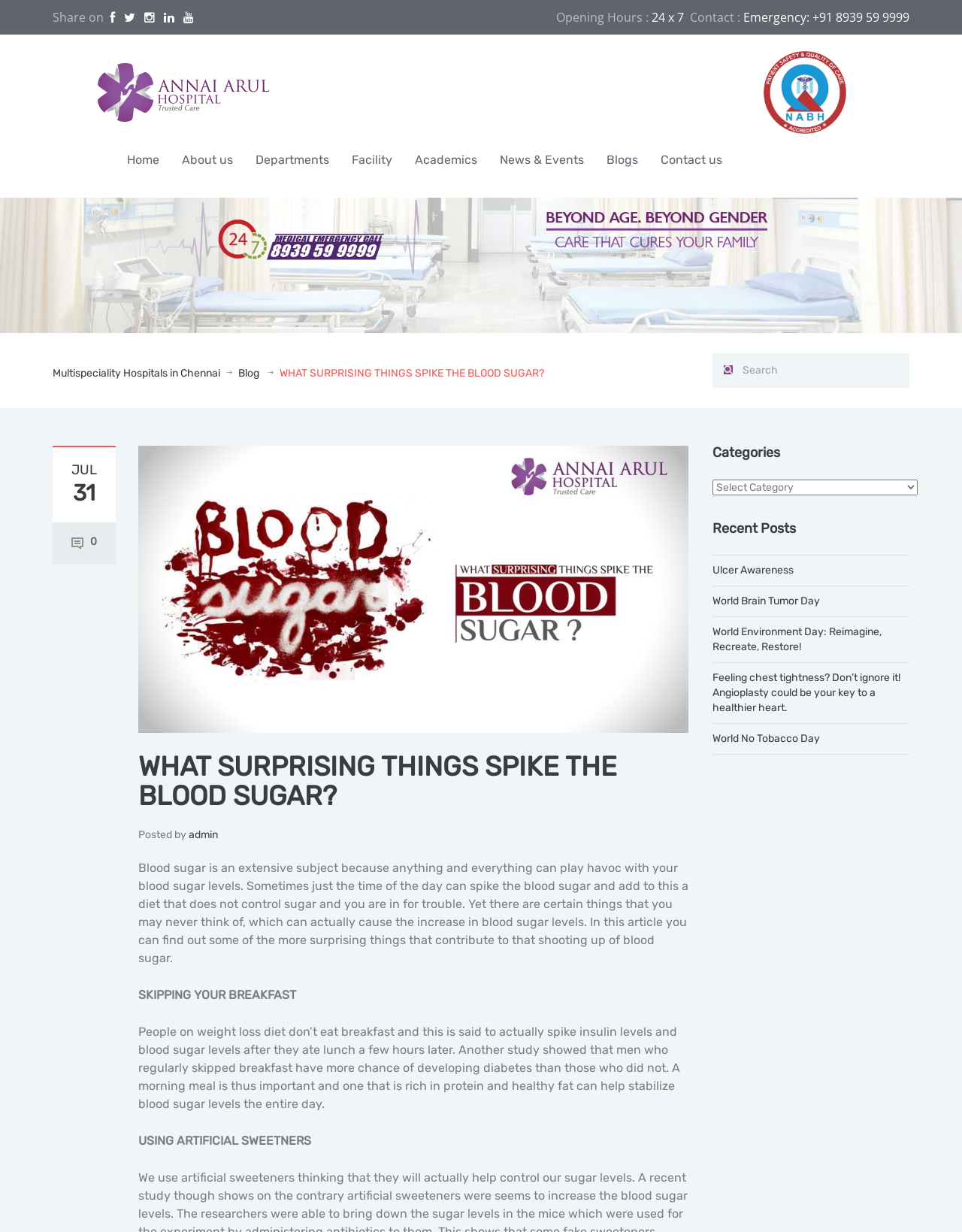Find the bounding box coordinates of the element to click in order to complete this instruction: "Search for something". The bounding box coordinates must be four float numbers between 0 and 1, denoted as [left, top, right, bottom].

[0.74, 0.287, 0.945, 0.315]